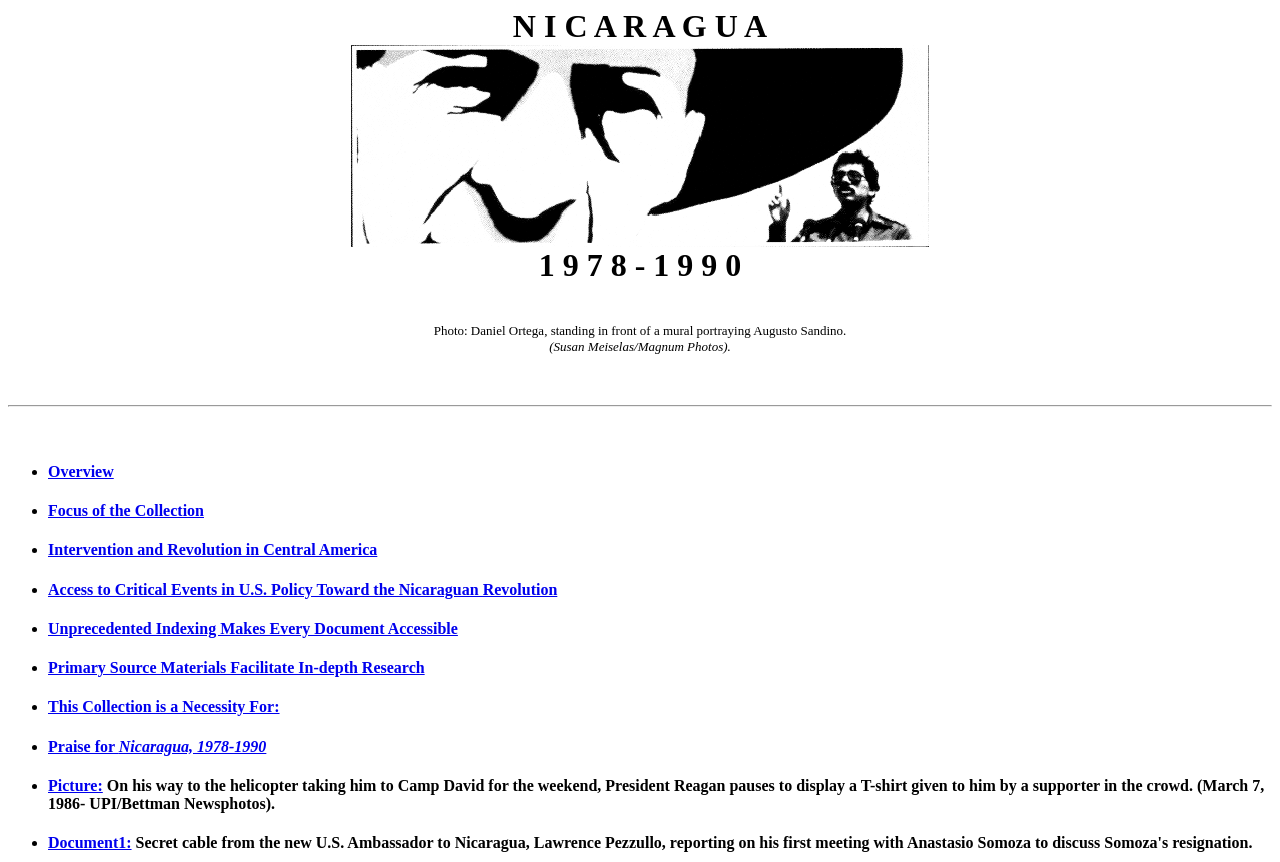What is the main heading displayed on the webpage? Please provide the text.

N I C A R A G U A

1 9 7 8 - 1 9 9 0